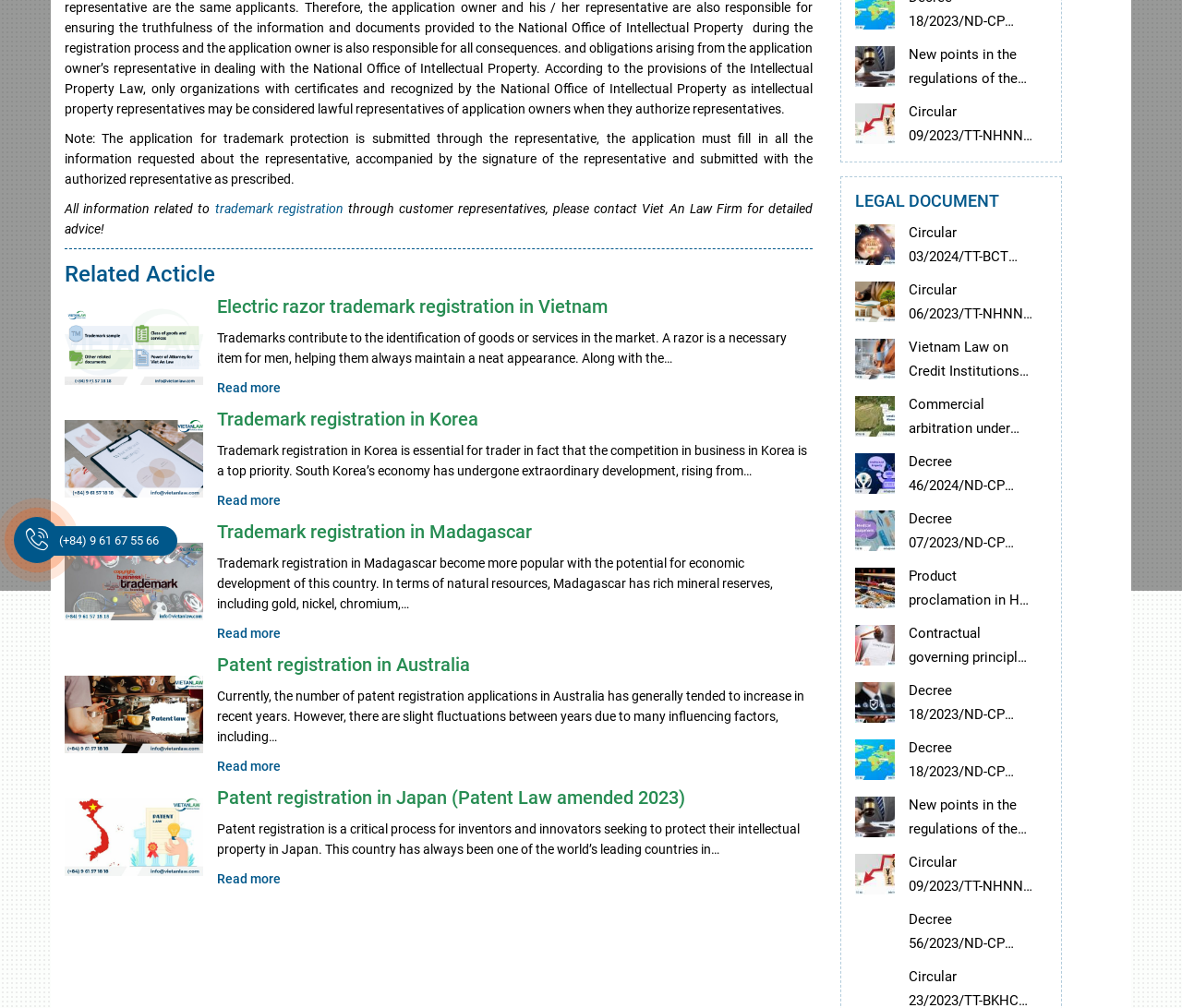Provide the bounding box coordinates for the specified HTML element described in this description: "Intermax FIBRA". The coordinates should be four float numbers ranging from 0 to 1, in the format [left, top, right, bottom].

None